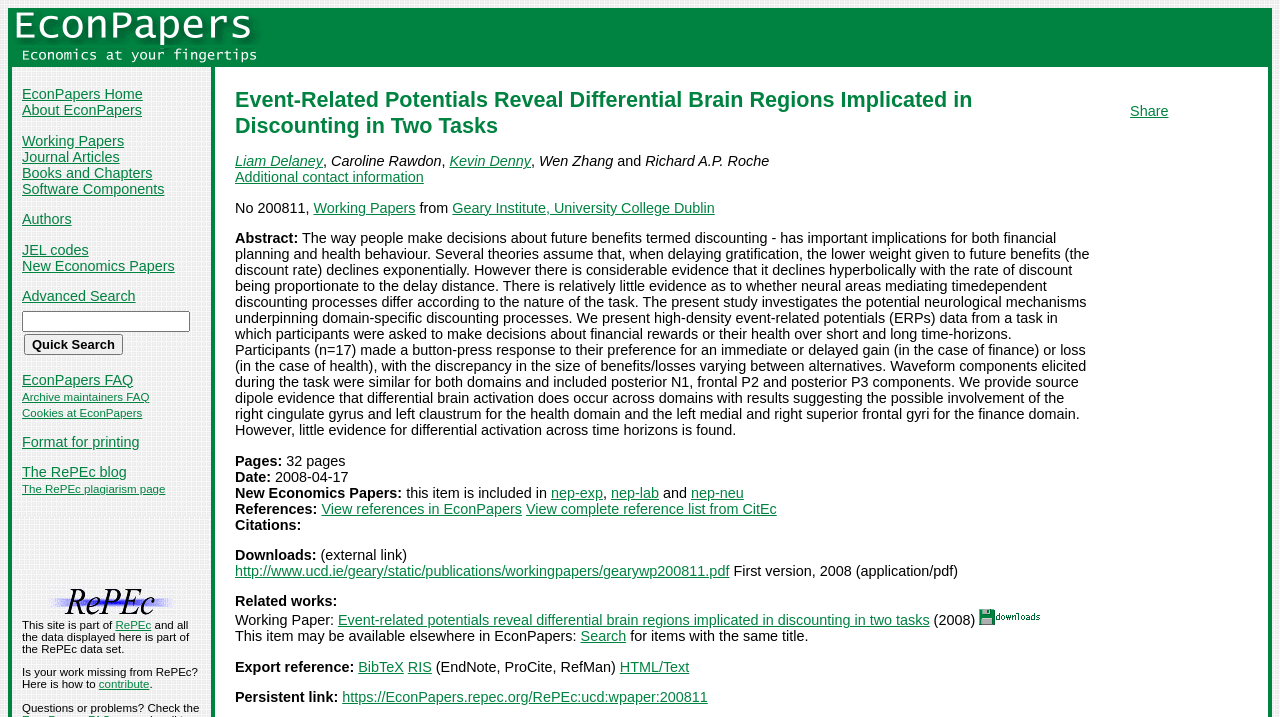Find the primary header on the webpage and provide its text.

Event-Related Potentials Reveal Differential Brain Regions Implicated in Discounting in Two Tasks